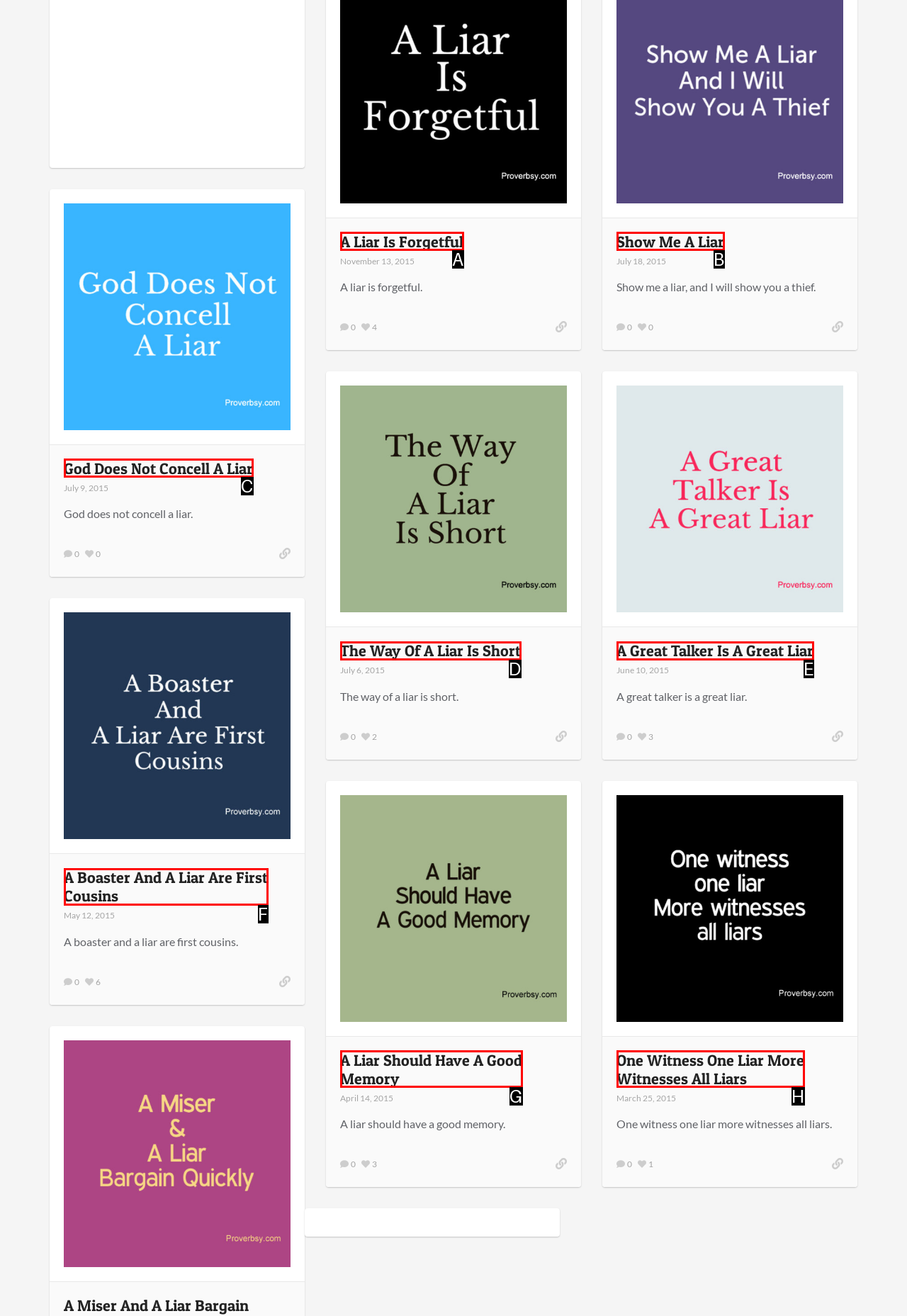Using the provided description: Show Me A Liar, select the HTML element that corresponds to it. Indicate your choice with the option's letter.

B